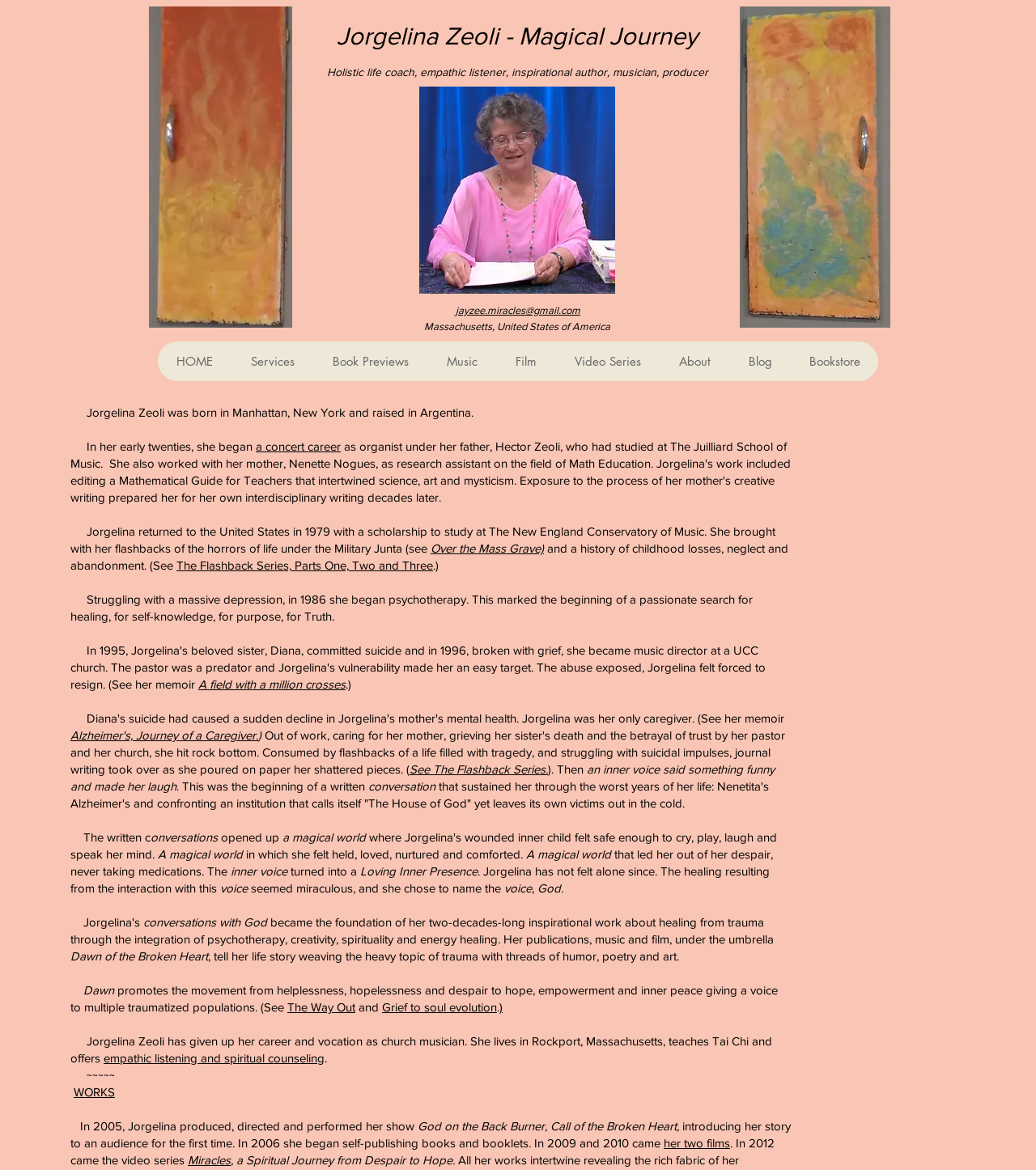Offer a thorough description of the webpage.

This webpage is about Jorgelina Zeoli, a holistic life coach, empathic listener, inspirational author, musician, and producer. At the top of the page, there is a heading with her name and title, followed by two images, one of which is a painting. Below the images, there is a section with her contact information, including an email address and her location in Massachusetts, United States of America.

The main content of the page is a biographical text that describes Jorgelina's life journey, including her early years, her concert career, and her struggles with depression and trauma. The text also mentions her experiences with psychotherapy, spirituality, and creativity, which led her to write inspirational books and produce music and films.

The text is divided into several sections, each with a distinct theme or period of Jorgelina's life. There are also several links throughout the text, which lead to specific pages or resources related to her work, such as book previews, music, and film.

In the middle of the page, there is a navigation menu with links to different sections of the website, including Home, Services, Book Previews, Music, Film, Video Series, About, Blog, and Bookstore.

Towards the bottom of the page, there is a section that describes Jorgelina's current work, including her teaching of Tai Chi and offering empathic listening and spiritual counseling. There is also a link to her works, which includes books, music, and films.

Overall, the webpage provides a detailed and personal account of Jorgelina Zeoli's life and work, highlighting her experiences, passions, and accomplishments as a holistic life coach, author, musician, and producer.